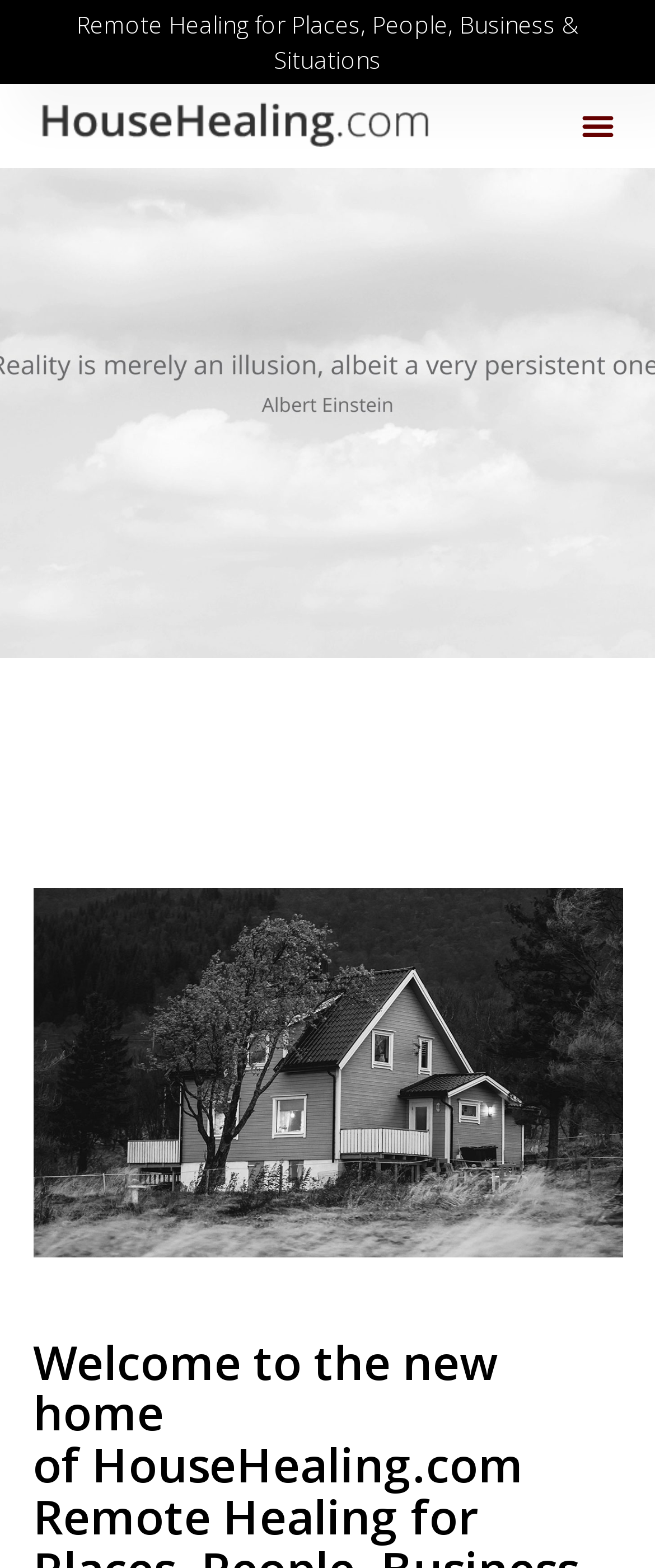What is the main purpose of this website?
Using the image, elaborate on the answer with as much detail as possible.

The main purpose of this website can be inferred from the static text 'Remote Healing for Places, People, Business & Situations' which suggests that the website is related to healing services.